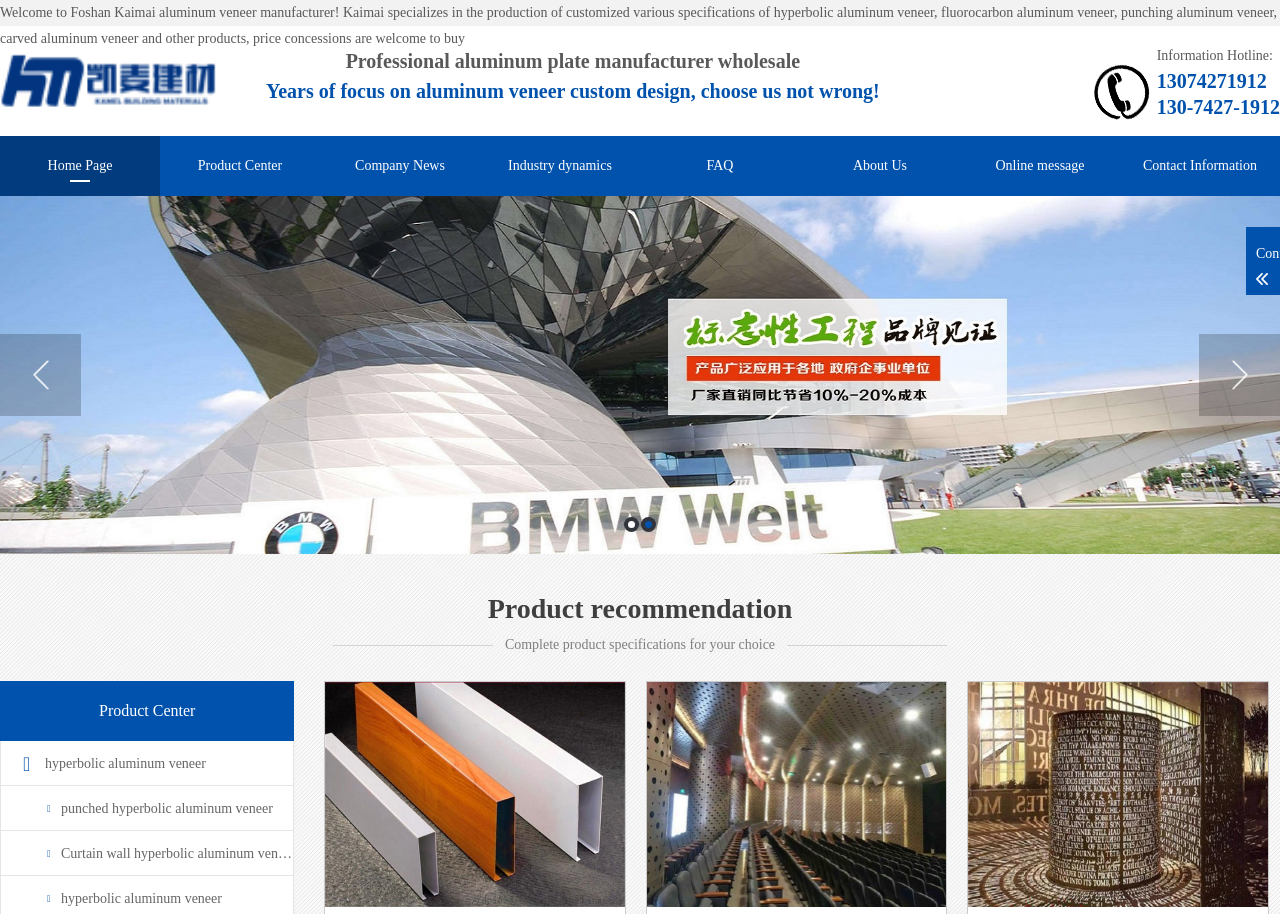Offer an extensive depiction of the webpage and its key elements.

The webpage is about Foshan Kaimai, a modern enterprise that manufactures aluminum veneer, aluminum alloy air conditioning covers, aluminum veneer curtain walls, and various carved aluminum plates. 

At the top of the page, there is a welcome message that introduces the company and its products. Below this message, there are two headings: "Aluminum veneer" and "Professional aluminum plate manufacturer wholesale". The "Aluminum veneer" heading is accompanied by an image and a link to the same topic. 

On the top-right corner, there is a section with contact information, including a hotline and three different phone numbers. 

Below the contact information, there is a navigation menu with links to various pages, including the home page, product center, company news, industry dynamics, FAQ, about us, and contact information. 

Further down, there is a toolbar with a previous and next button, as well as a tab list with multiple options. 

The main content of the page is divided into sections. The first section is headed "Product recommendation" and features a brief description of the products offered. Below this, there are three images of different aluminum veneer products, including fluorocarbon curved aluminum square, punched hyperbolic aluminum veneer, and surface curved aluminum veneer. 

On the left side of the images, there is a list of product categories, including hyperbolic aluminum veneer, punched hyperbolic aluminum veneer, and curtain wall hyperbolic aluminum veneer, each with a link to the corresponding product page.